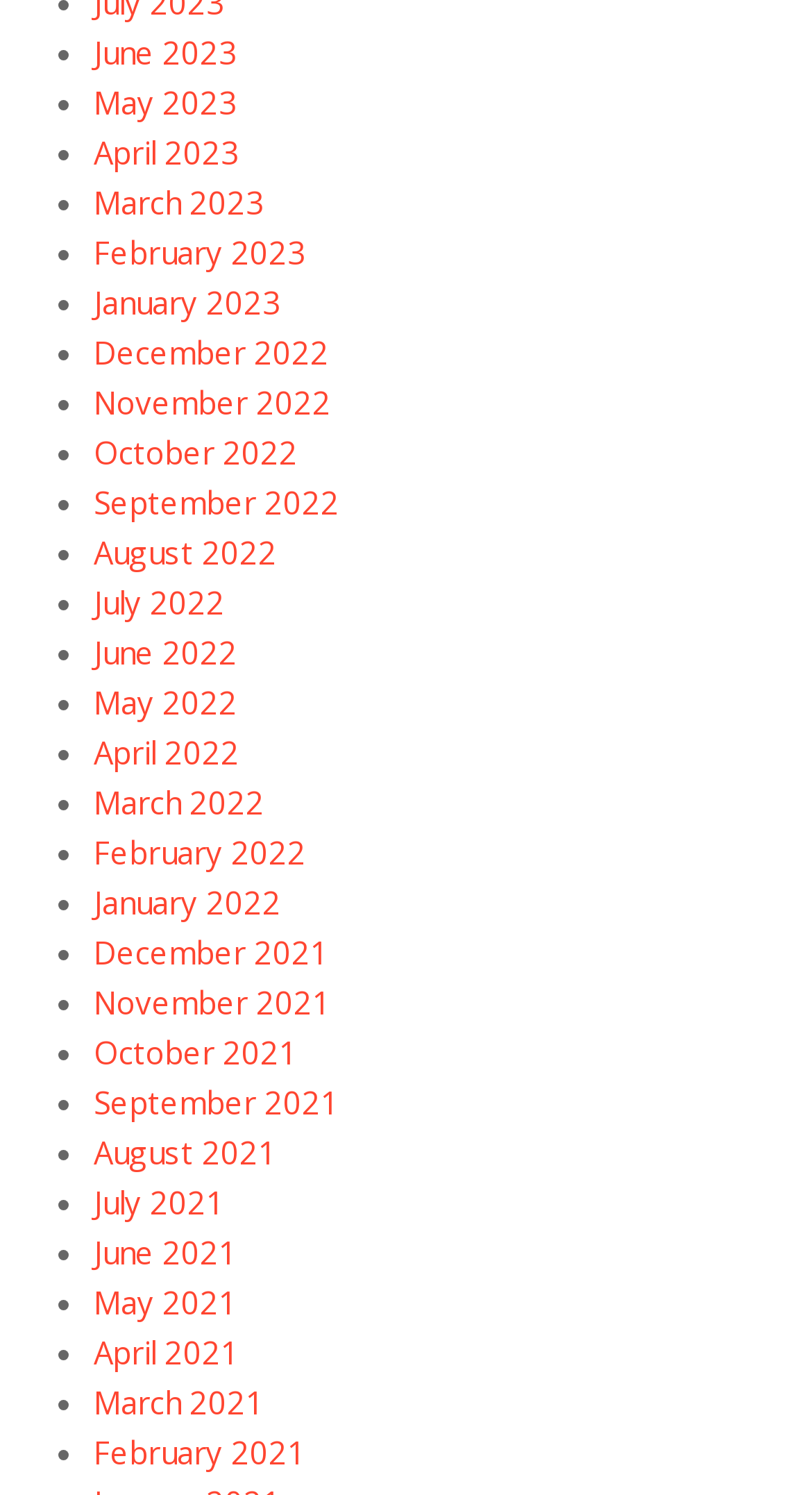Highlight the bounding box coordinates of the element that should be clicked to carry out the following instruction: "View March to May 2024 astrology reading". The coordinates must be given as four float numbers ranging from 0 to 1, i.e., [left, top, right, bottom].

None